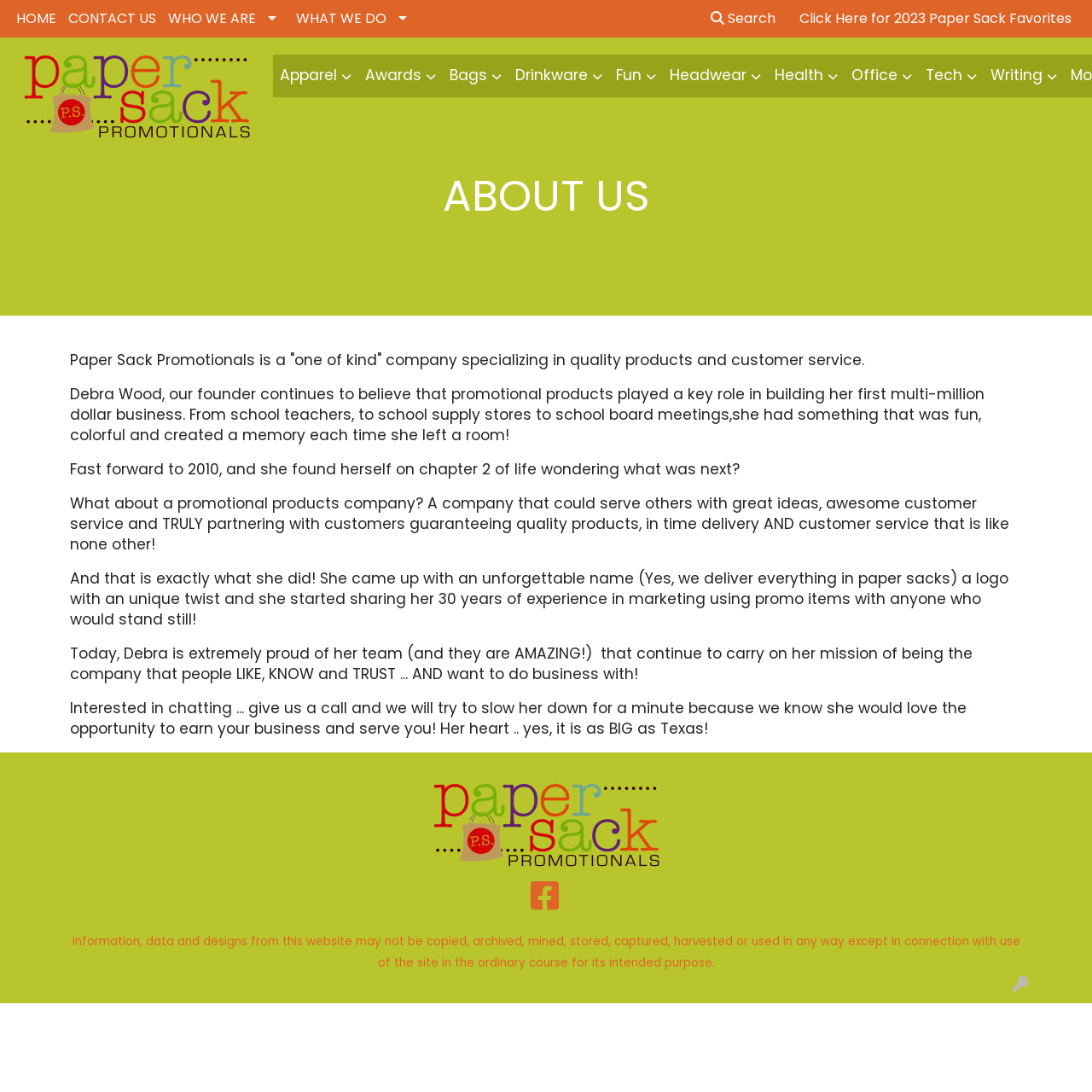Give a one-word or one-phrase response to the question:
What is the unique feature of the company's delivery?

Delivering in paper sacks